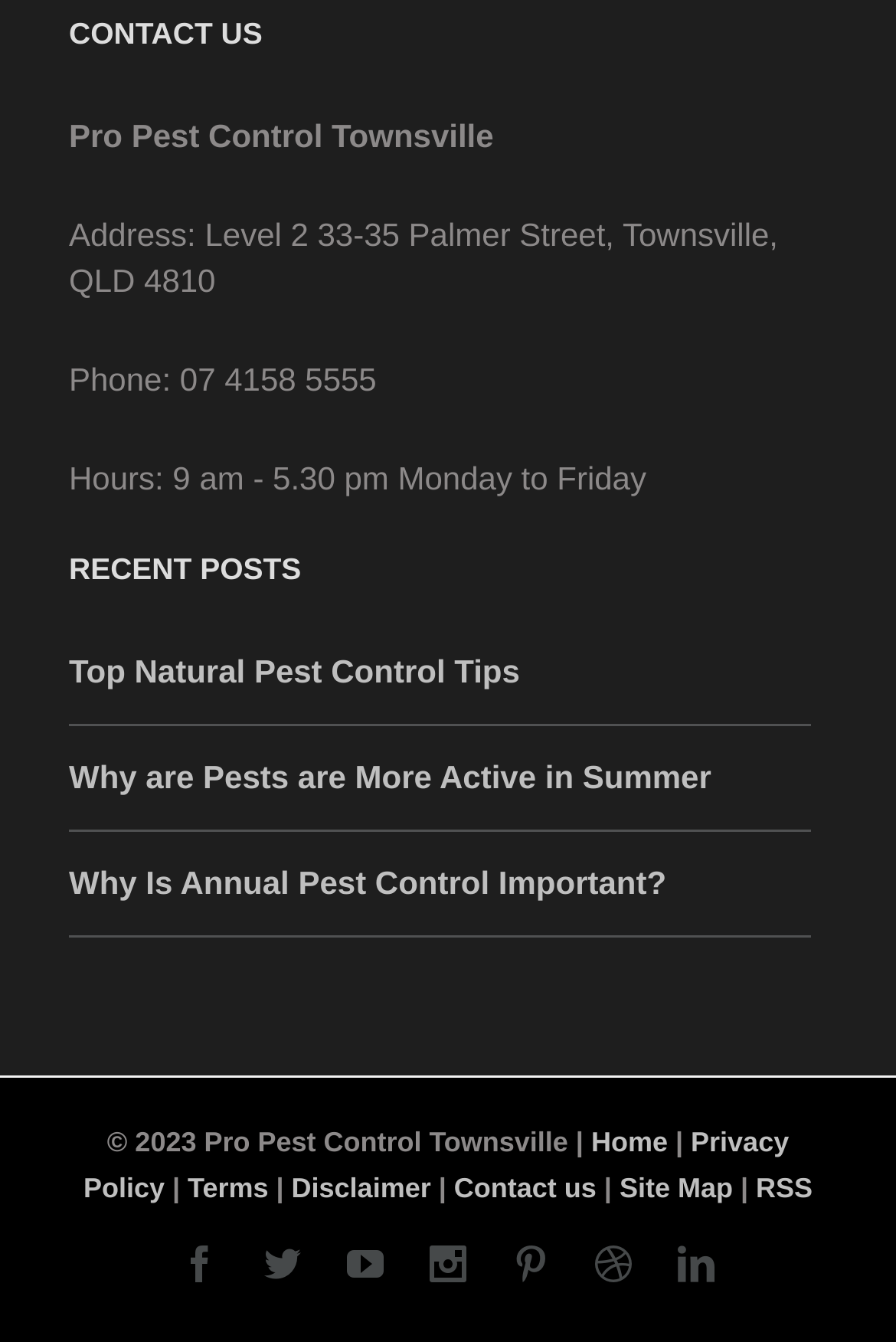Please provide a one-word or short phrase answer to the question:
What is the address of Pro Pest Control Townsville?

Level 2 33-35 Palmer Street, Townsville, QLD 4810